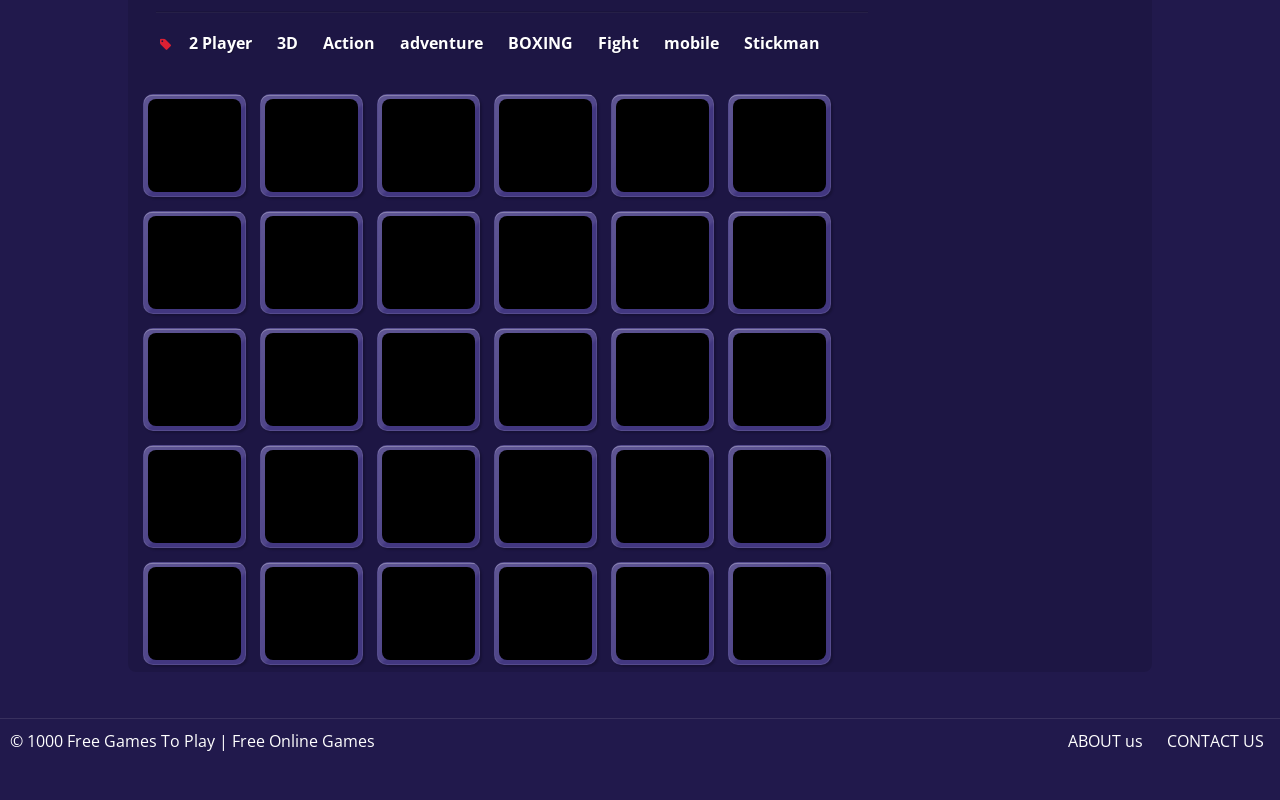Highlight the bounding box coordinates of the region I should click on to meet the following instruction: "Read about the website on ABOUT us".

[0.834, 0.912, 0.893, 0.939]